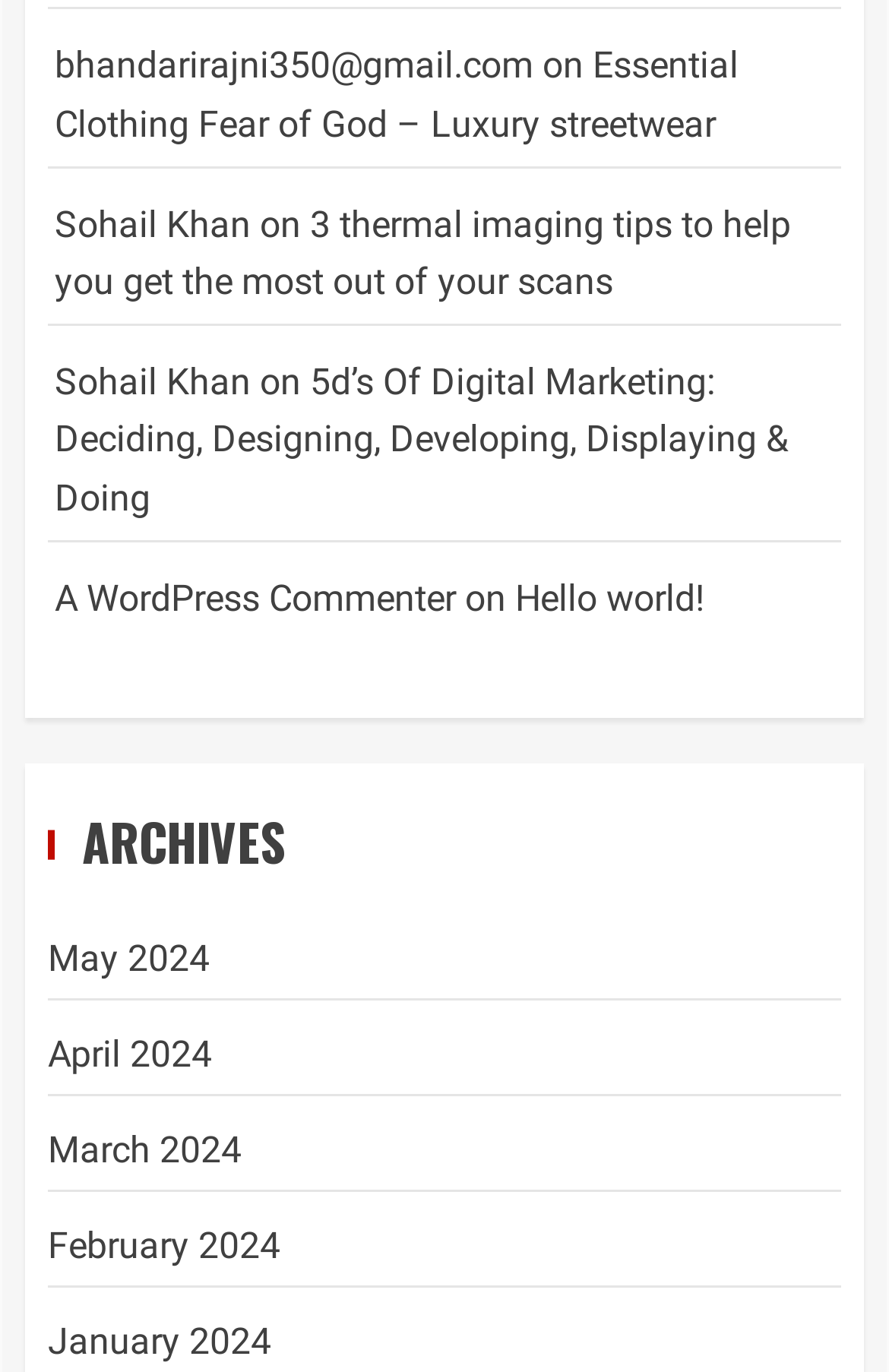Refer to the image and answer the question with as much detail as possible: How many months are listed in the archives section?

I examined the 'link' elements under the 'ARCHIVES' heading and found five links with month names: [505] 'May 2024', [506] 'April 2024', [507] 'March 2024', [508] 'February 2024', and [509] 'January 2024'.